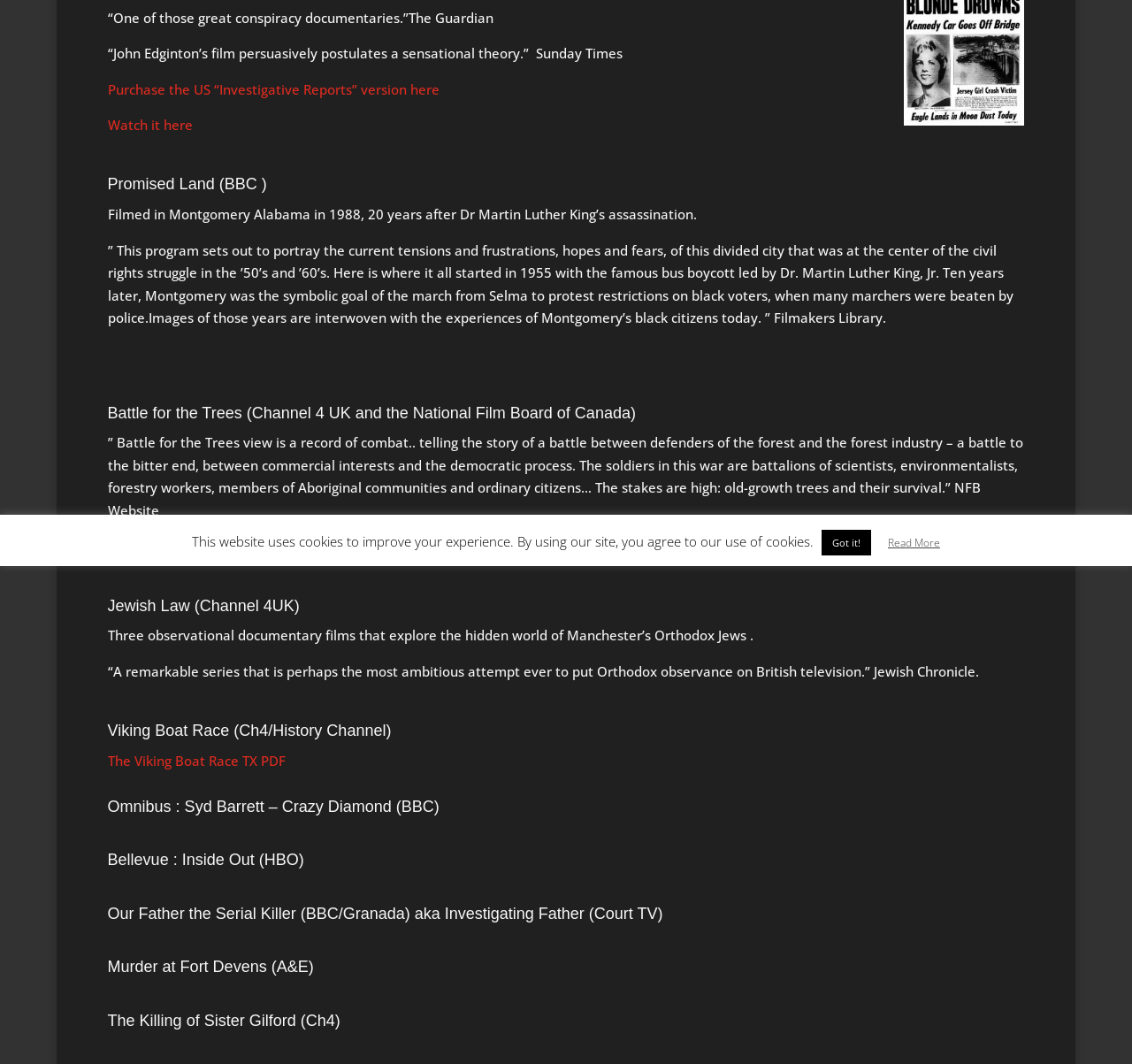Provide the bounding box coordinates in the format (top-left x, top-left y, bottom-right x, bottom-right y). All values are floating point numbers between 0 and 1. Determine the bounding box coordinate of the UI element described as: Got it!

[0.726, 0.498, 0.77, 0.522]